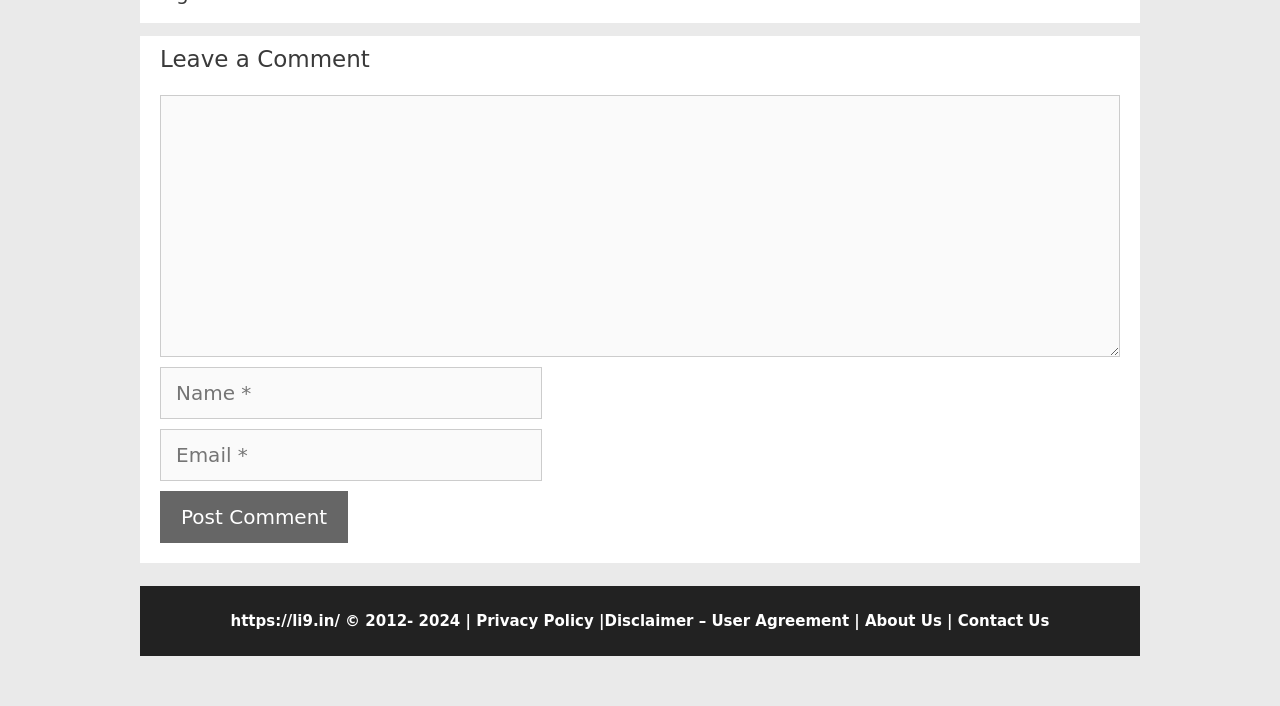Please reply to the following question with a single word or a short phrase:
What is the purpose of the textbox at the top?

Leave a comment